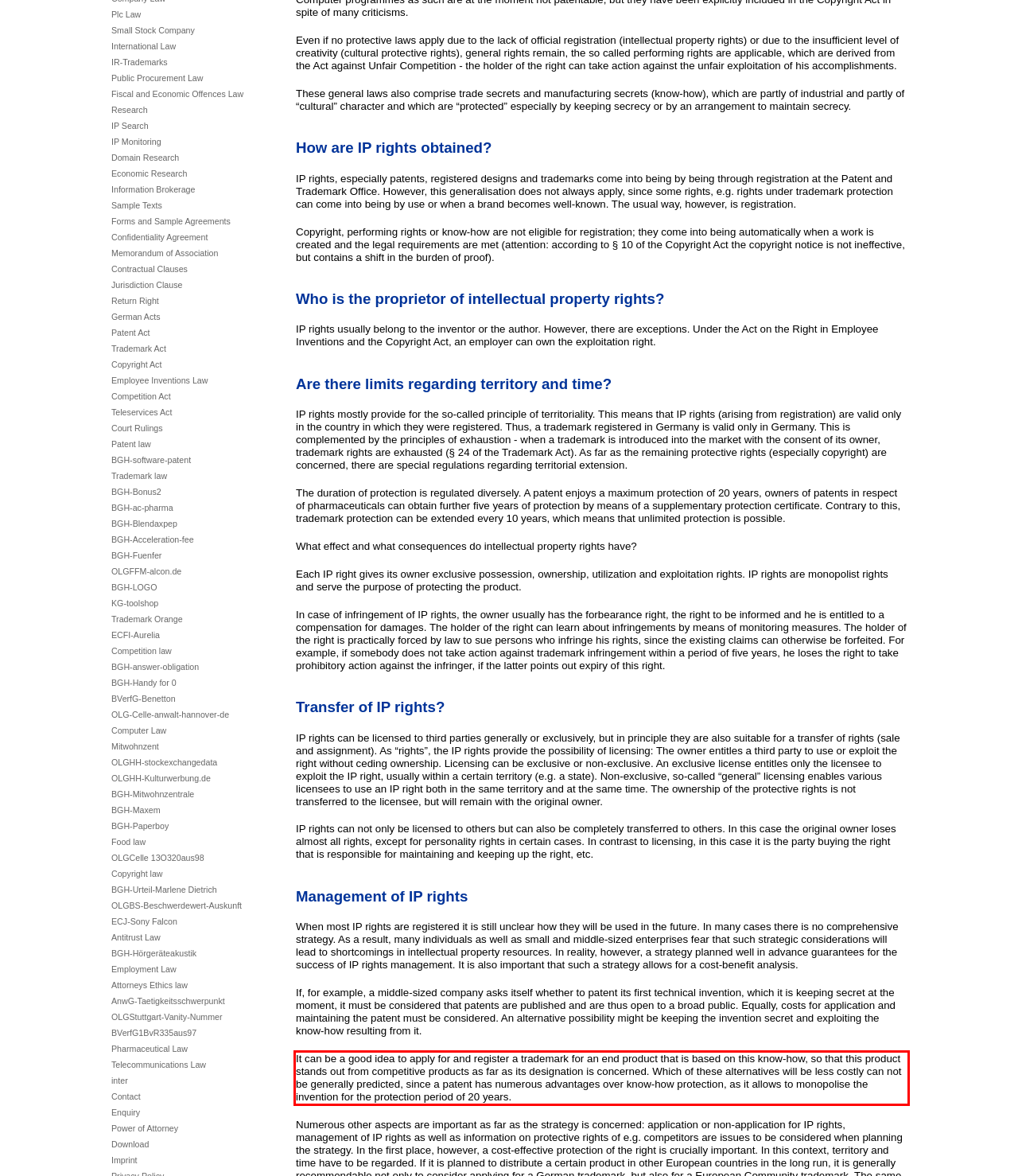Using OCR, extract the text content found within the red bounding box in the given webpage screenshot.

It can be a good idea to apply for and register a trademark for an end product that is based on this know-how, so that this product stands out from competitive products as far as its designation is concerned. Which of these alternatives will be less costly can not be generally predicted, since a patent has numerous advantages over know-how protection, as it allows to monopolise the invention for the protection period of 20 years.